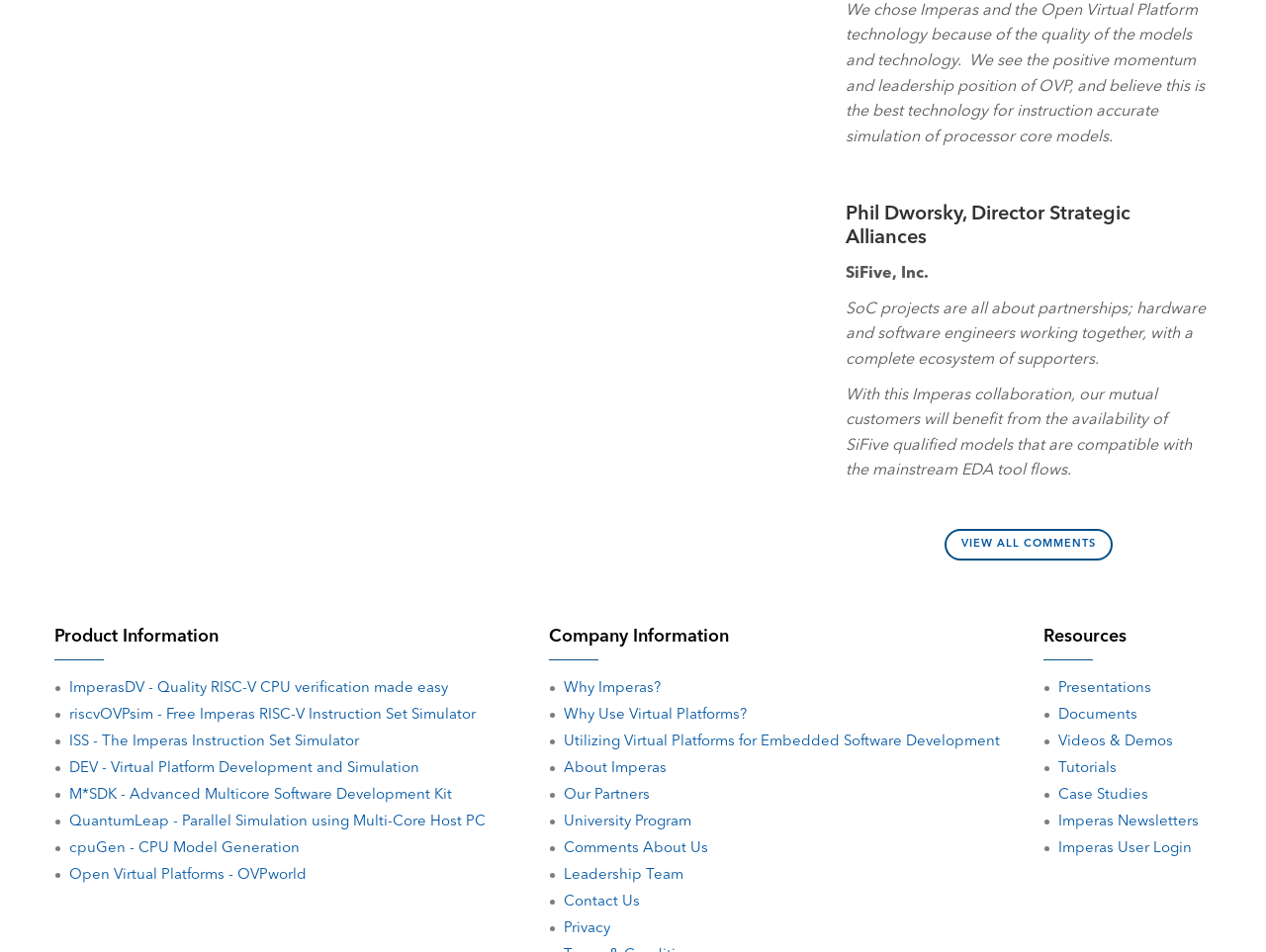Determine the bounding box coordinates of the clickable element necessary to fulfill the instruction: "Login to Imperas user account". Provide the coordinates as four float numbers within the 0 to 1 range, i.e., [left, top, right, bottom].

[0.824, 0.884, 0.941, 0.899]